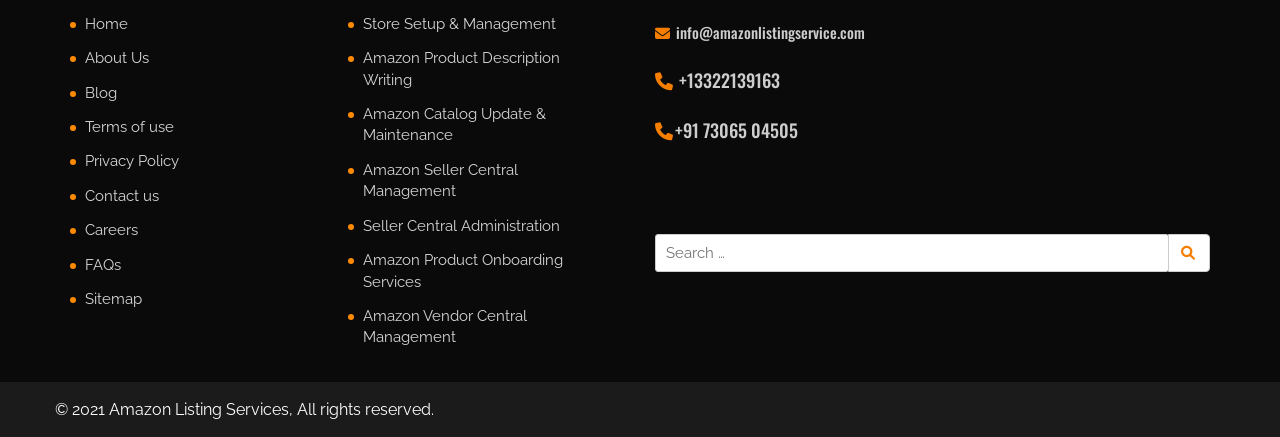Indicate the bounding box coordinates of the clickable region to achieve the following instruction: "View the post details."

None